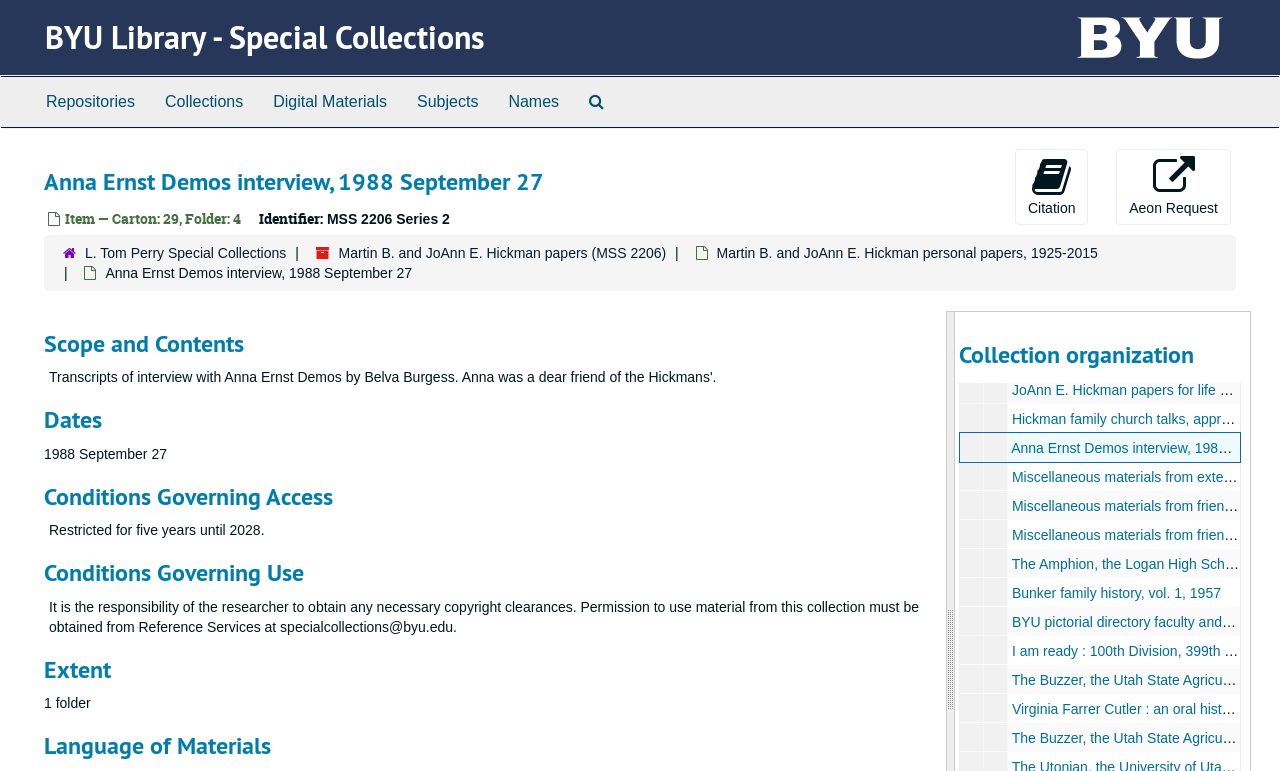Reply to the question with a single word or phrase:
What is the language of the materials in the collection?

Not specified